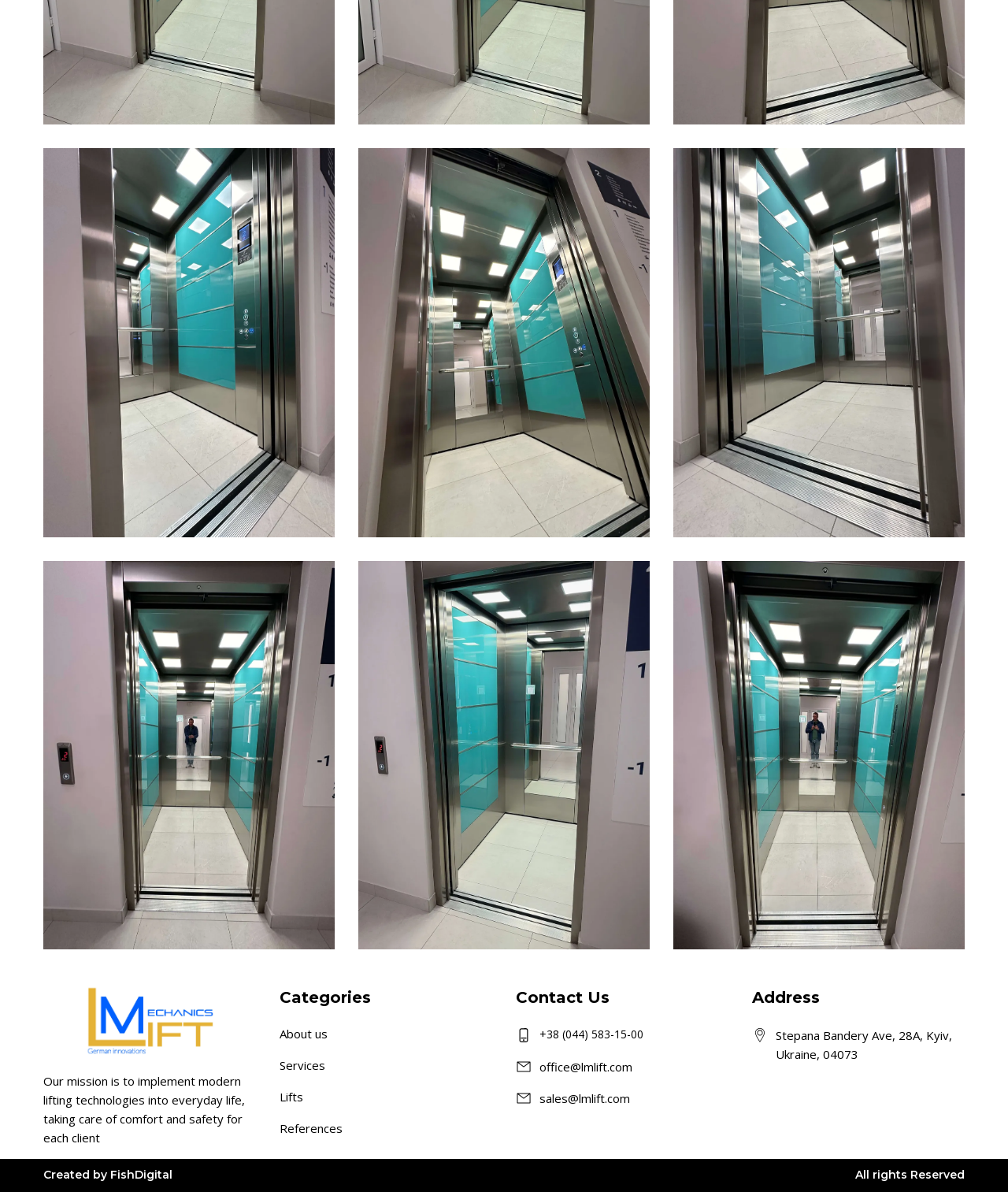Use a single word or phrase to answer the following:
How many images are on the webpage?

9